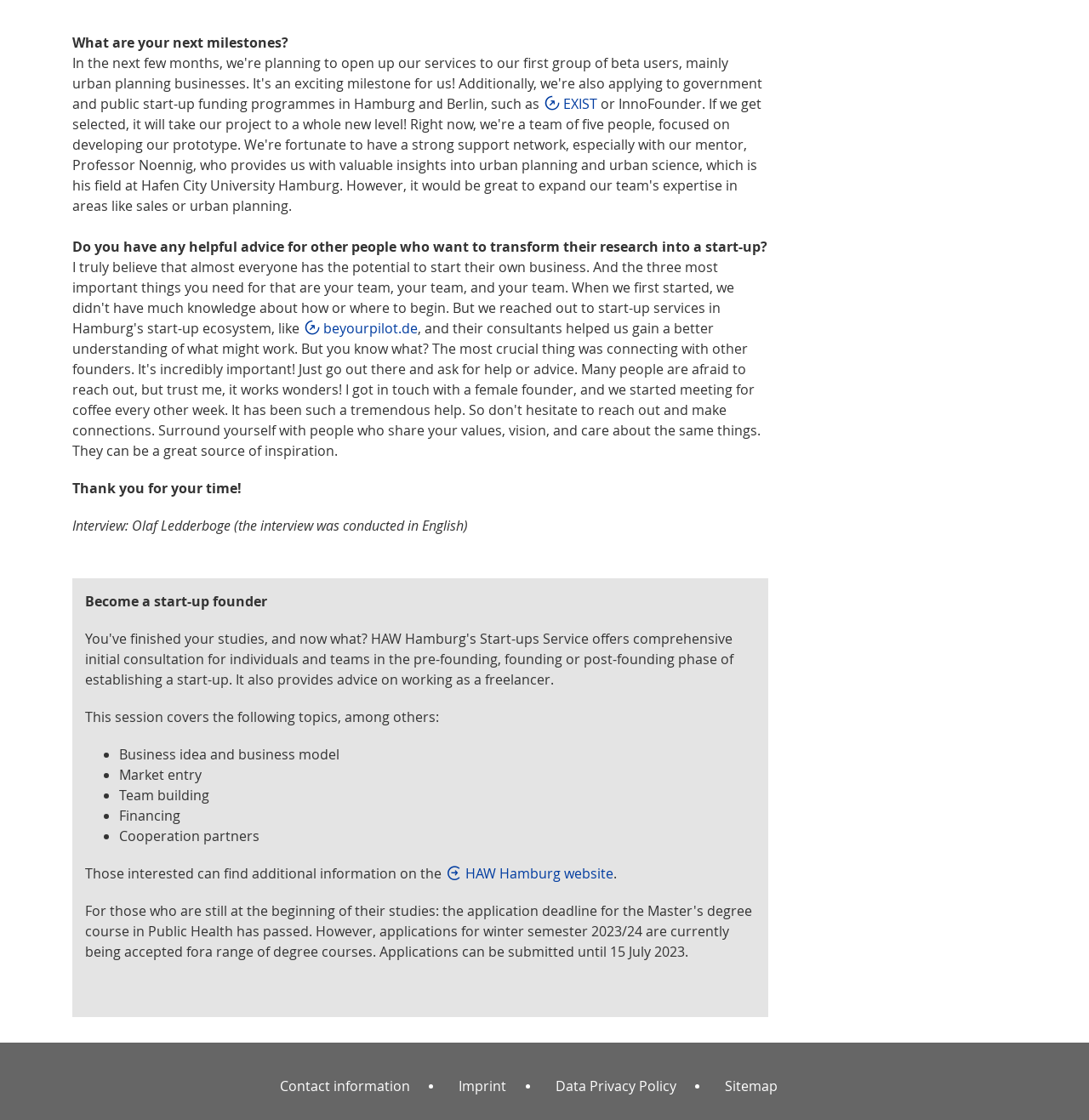Please provide a detailed answer to the question below by examining the image:
What are some of the topics covered in the session?

The topics covered in the session are listed in the bullet points, which include 'Business idea and business model', 'Market entry', 'Team building', 'Financing', and 'Cooperation partners'.